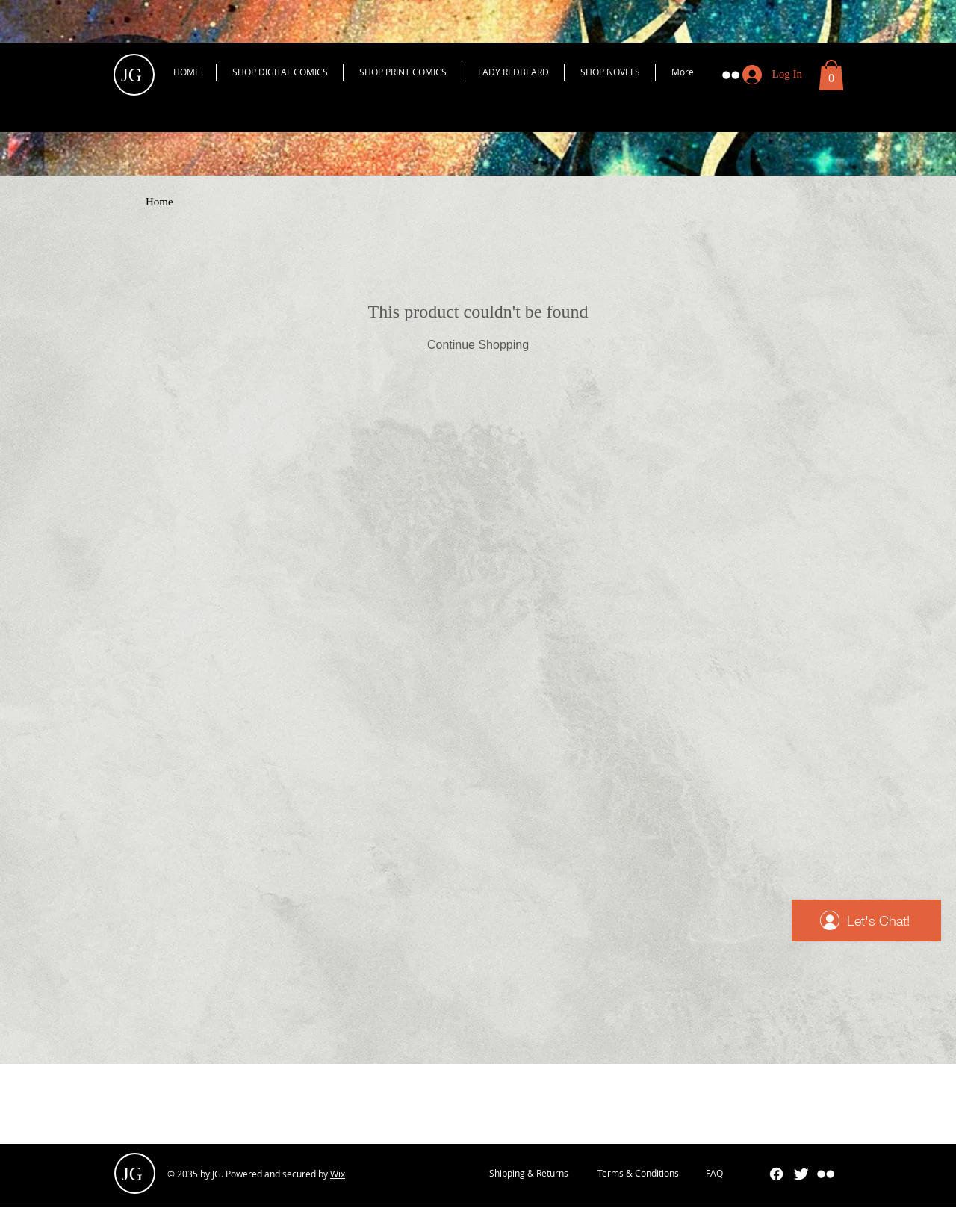Pinpoint the bounding box coordinates of the clickable element needed to complete the instruction: "Go to the LADY REDBEARD page". The coordinates should be provided as four float numbers between 0 and 1: [left, top, right, bottom].

[0.484, 0.052, 0.59, 0.065]